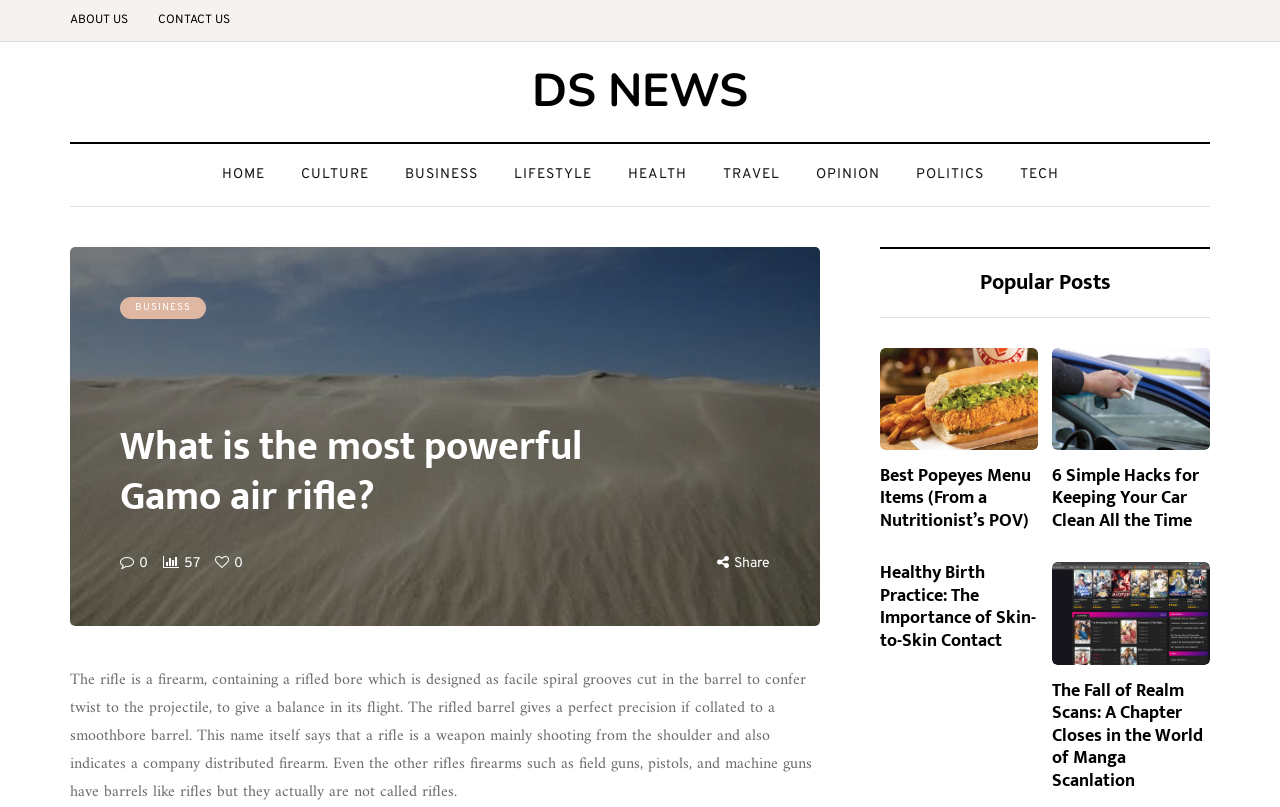Utilize the details in the image to thoroughly answer the following question: How many popular posts are listed?

I counted the number of headings under the 'Popular Posts' section, which are 'Best Popeyes Menu Items (From a Nutritionist’s POV)', '6 Simple Hacks for Keeping Your Car Clean All the Time', 'Healthy Birth Practice: The Importance of Skin-to-Skin Contact', and 'The Fall of Realm Scans: A Chapter Closes in the World of Manga Scanlation'. There are 4 popular posts listed.